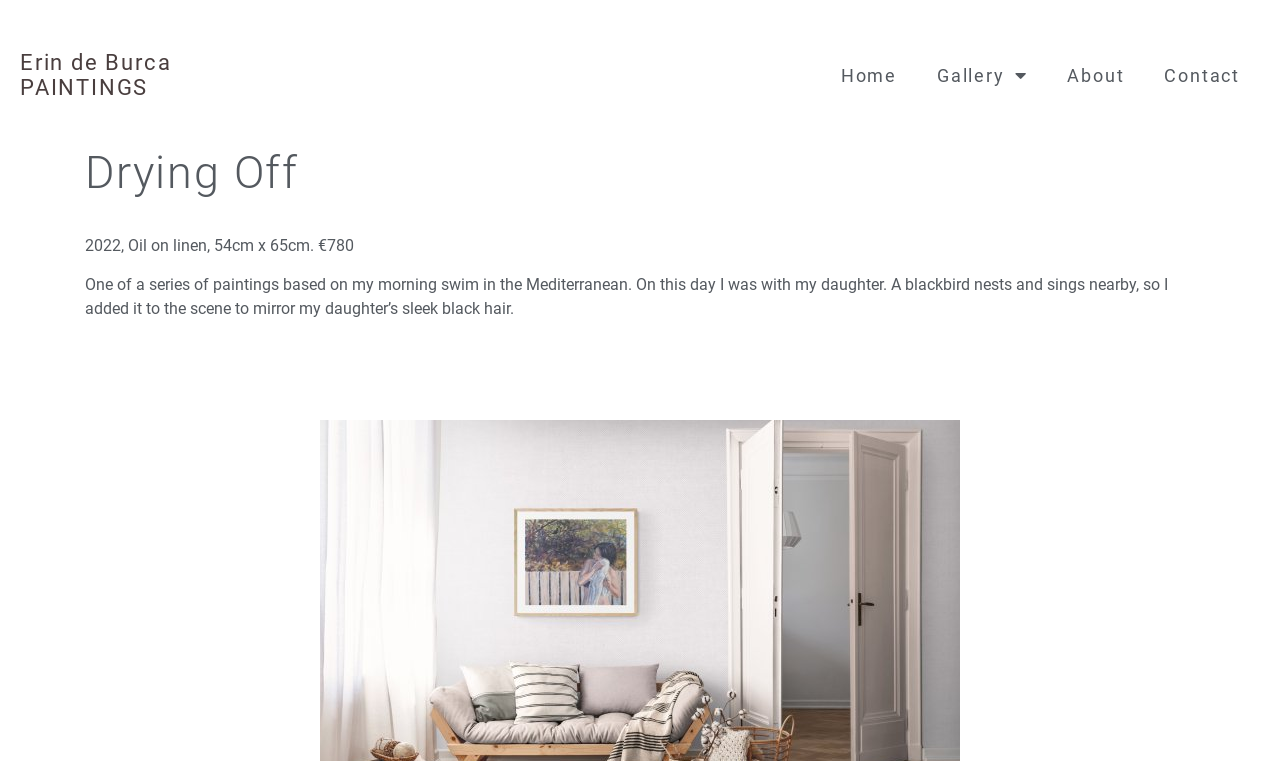What is the title of the painting?
Refer to the image and respond with a one-word or short-phrase answer.

Drying Off